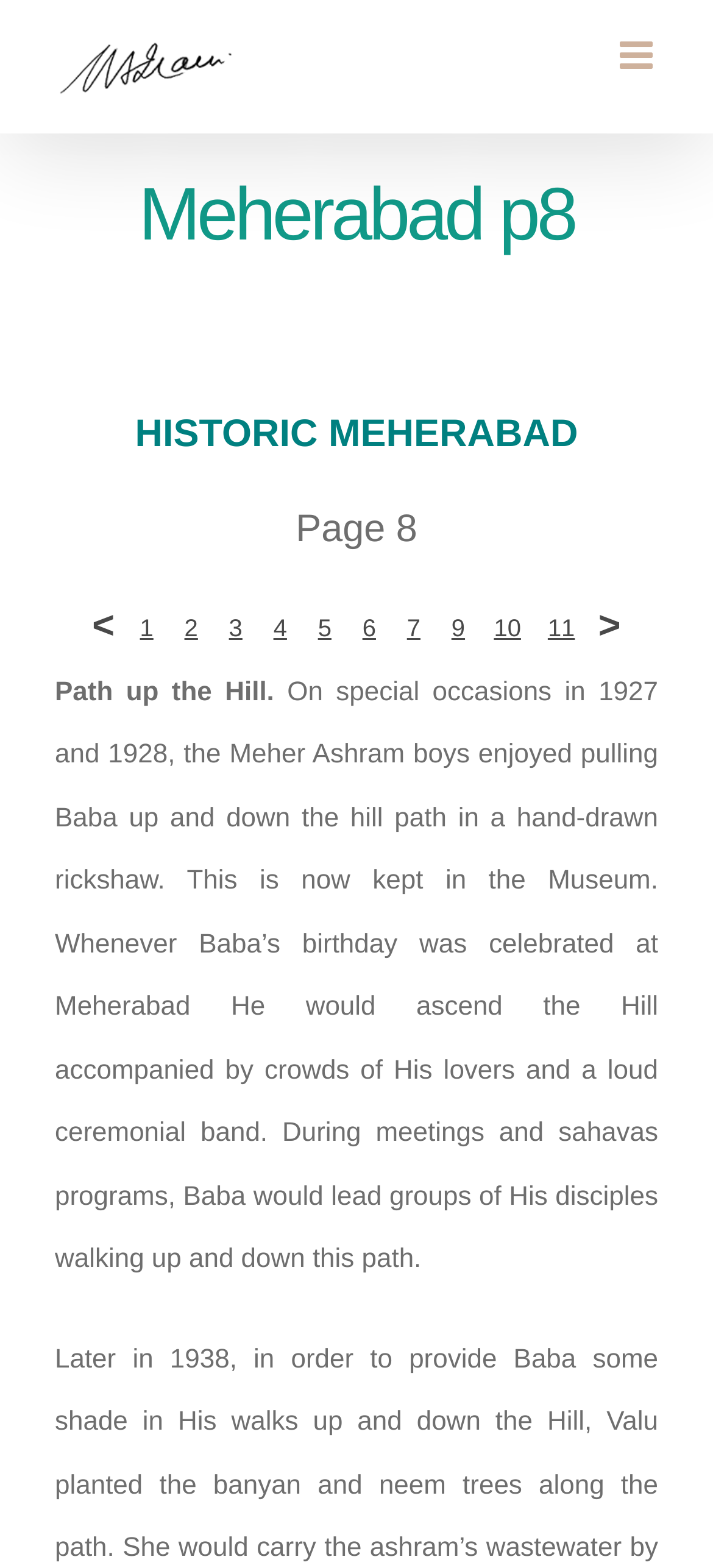Please answer the following question using a single word or phrase: 
What is the location of the Meher Ashram boys' activity?

Meherabad